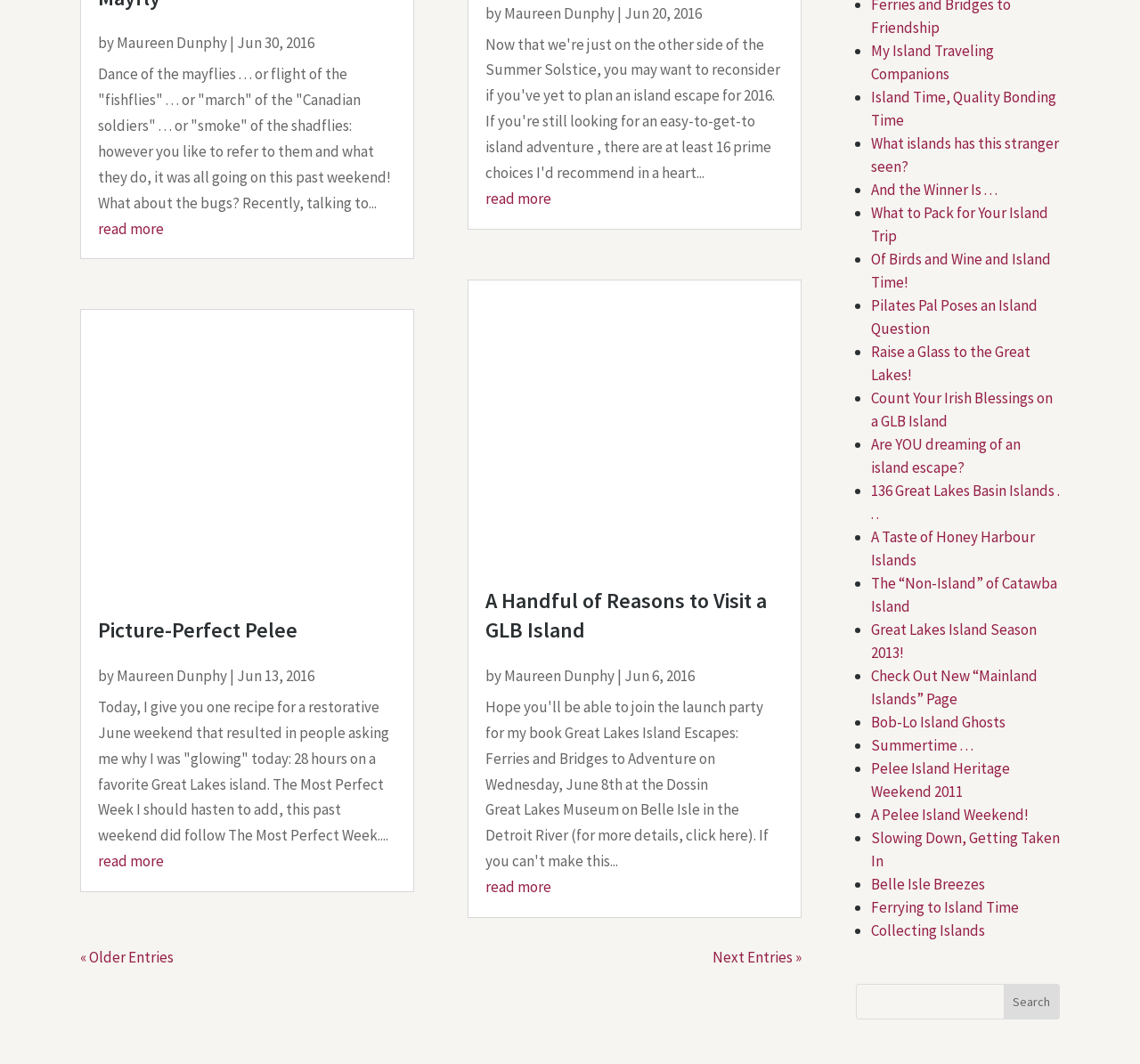What is the topic of the articles?
Please give a detailed answer to the question using the information shown in the image.

The topic of the articles can be inferred by looking at the titles and content of the articles, which all seem to be related to traveling to and experiencing islands, particularly in the Great Lakes region.